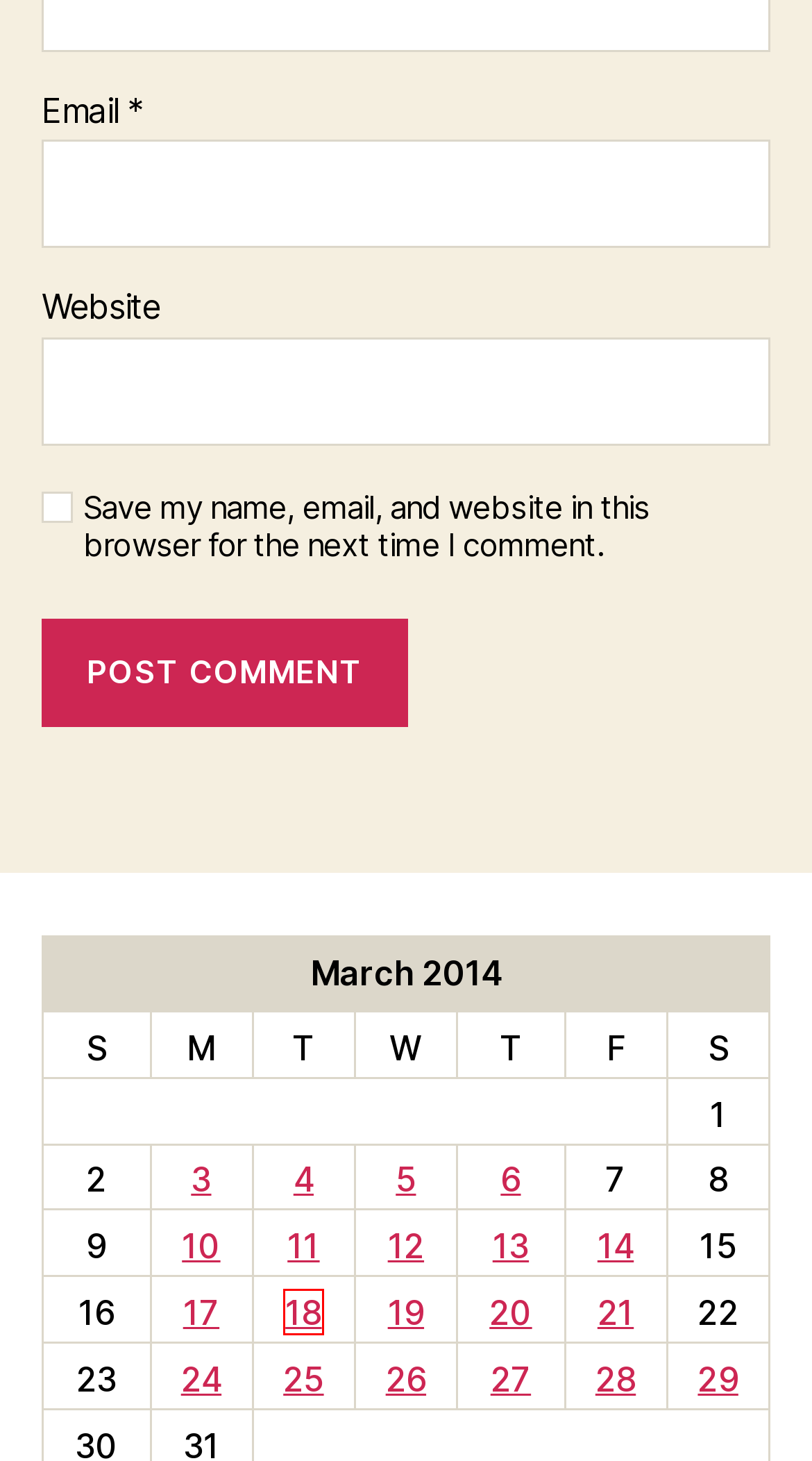You have a screenshot of a webpage with a red bounding box highlighting a UI element. Your task is to select the best webpage description that corresponds to the new webpage after clicking the element. Here are the descriptions:
A. March 29, 2014 – Daily Buffet
B. March 27, 2014 – Daily Buffet
C. March 4, 2014 – Daily Buffet
D. March 3, 2014 – Daily Buffet
E. March 20, 2014 – Daily Buffet
F. March 11, 2014 – Daily Buffet
G. March 21, 2014 – Daily Buffet
H. March 18, 2014 – Daily Buffet

H